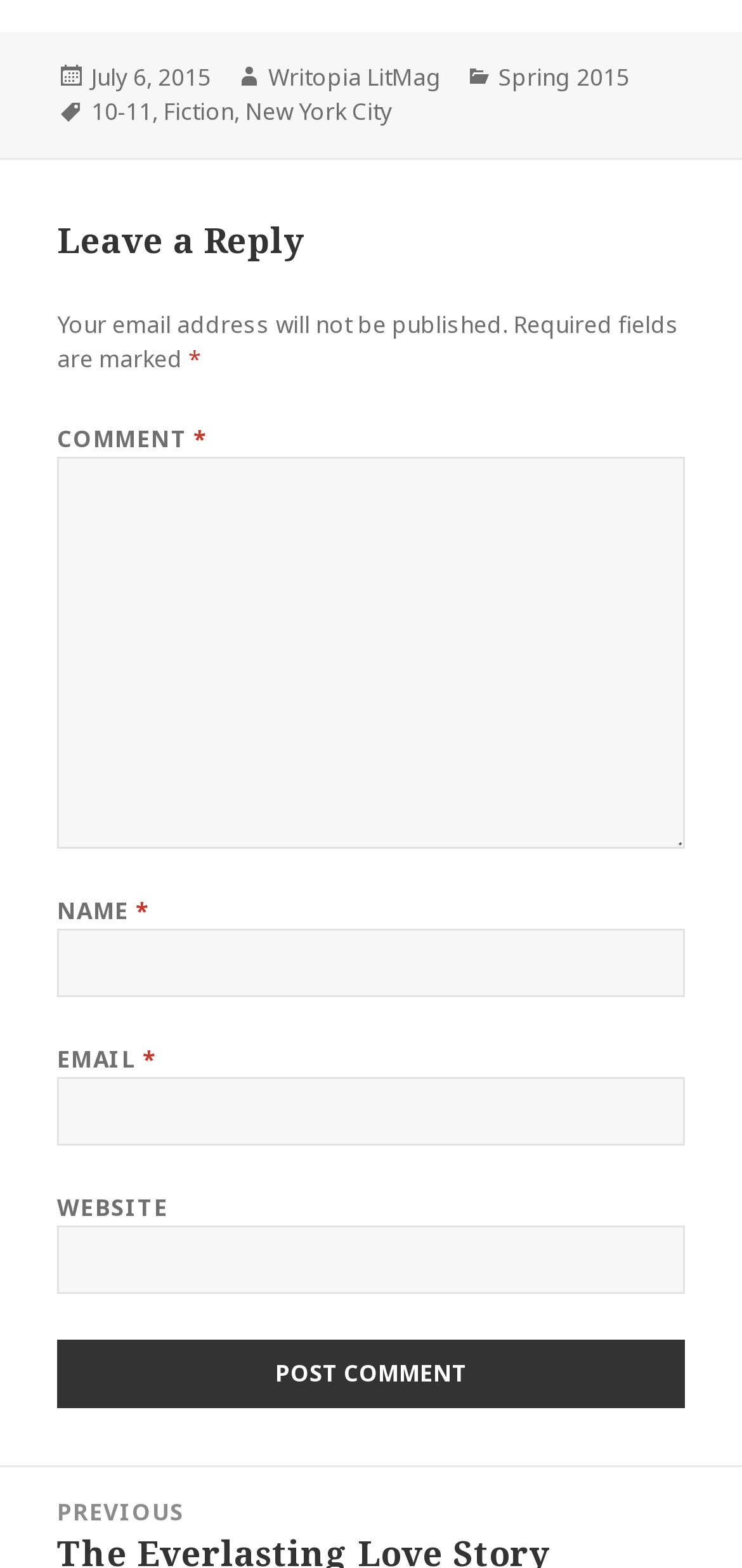Identify the bounding box coordinates of the clickable region required to complete the instruction: "visit the author's page". The coordinates should be given as four float numbers within the range of 0 and 1, i.e., [left, top, right, bottom].

[0.361, 0.039, 0.595, 0.061]